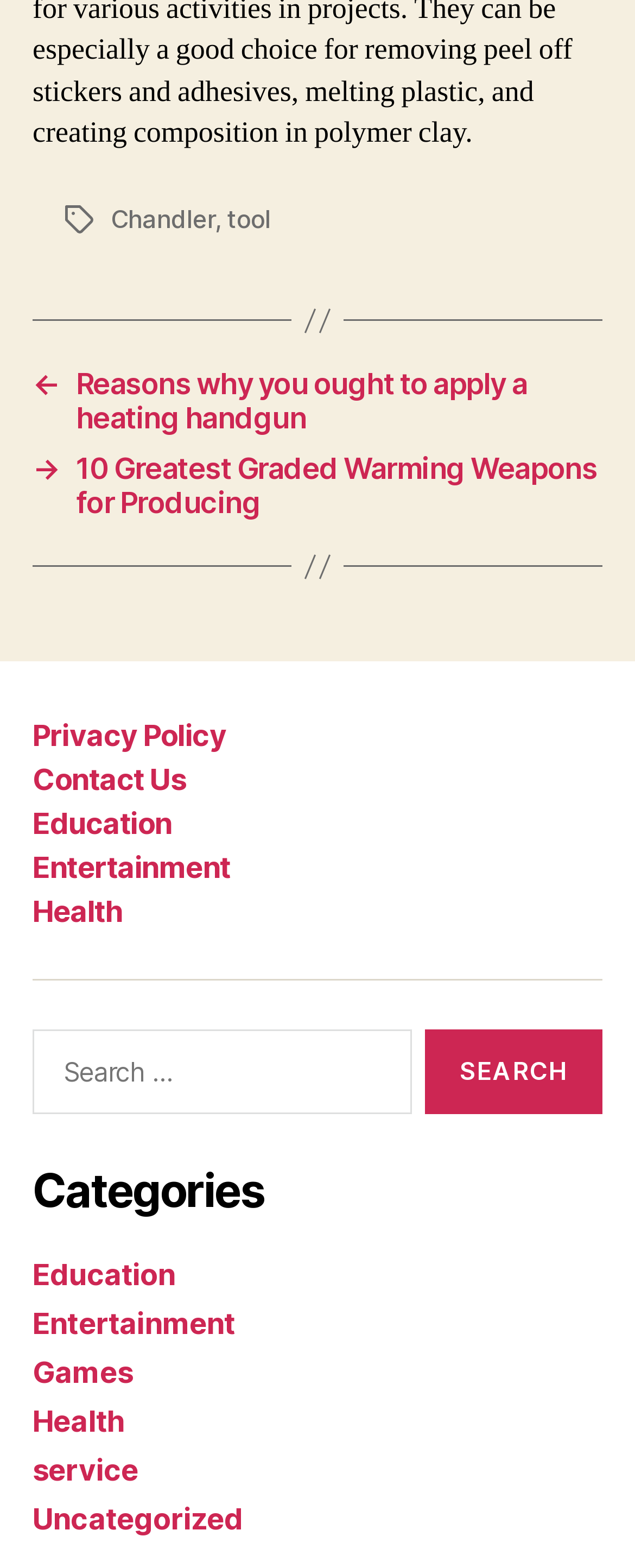Determine the bounding box coordinates for the area that needs to be clicked to fulfill this task: "Click on the post about heating handguns". The coordinates must be given as four float numbers between 0 and 1, i.e., [left, top, right, bottom].

[0.051, 0.234, 0.949, 0.278]